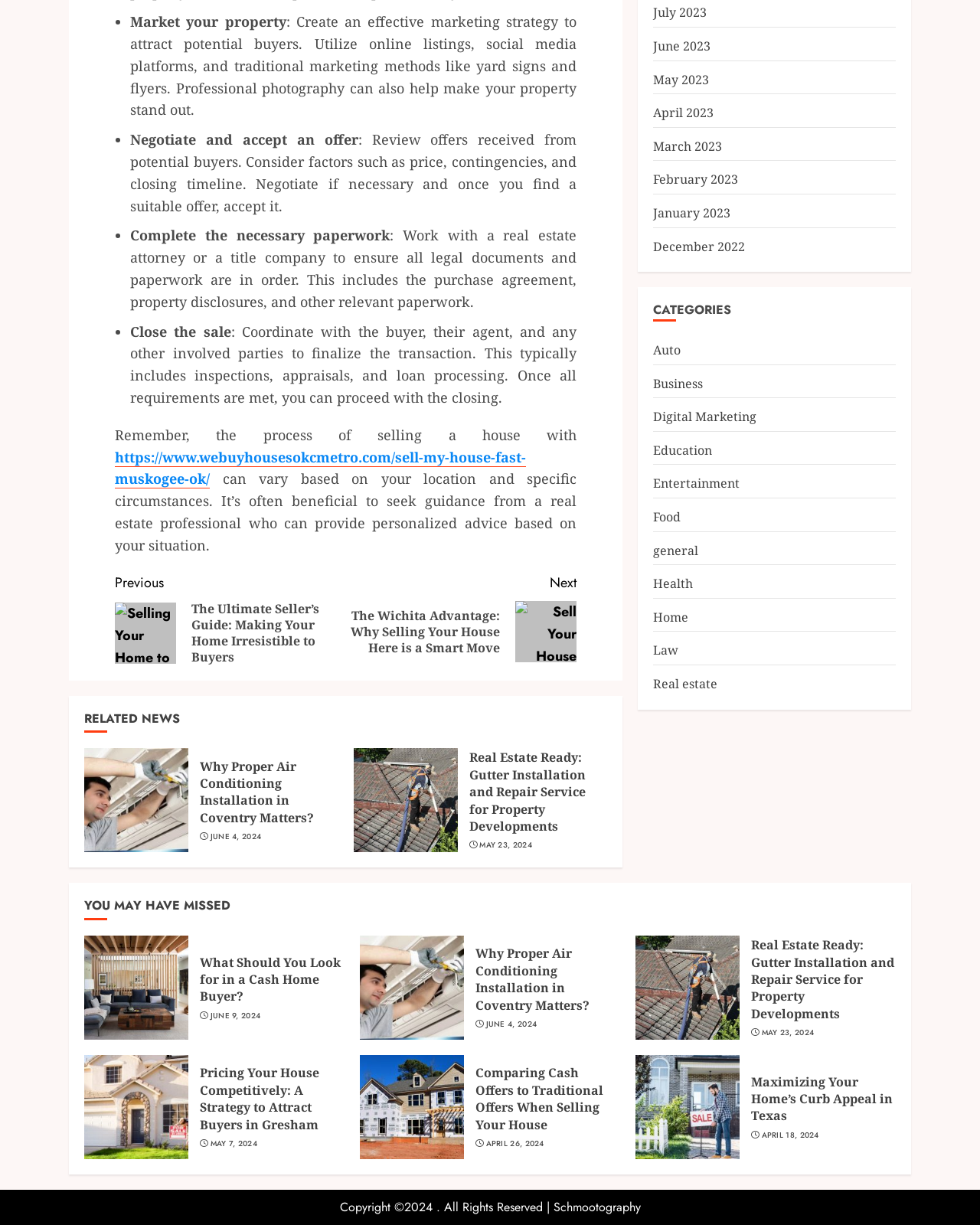Determine the bounding box coordinates of the target area to click to execute the following instruction: "Explore 'CATEGORIES'."

[0.667, 0.247, 0.914, 0.262]